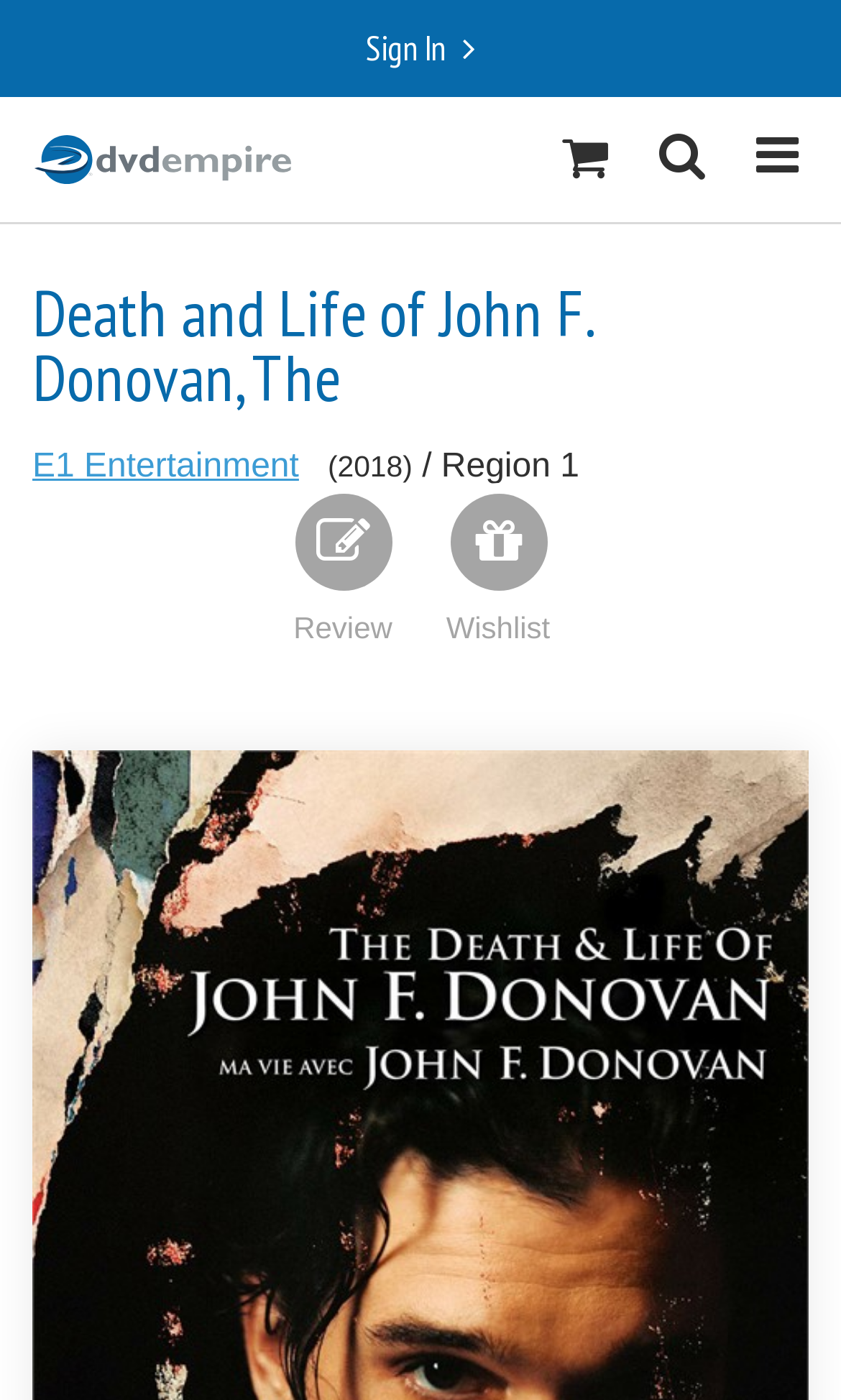What is the region of the DVD?
Please answer using one word or phrase, based on the screenshot.

Region 1